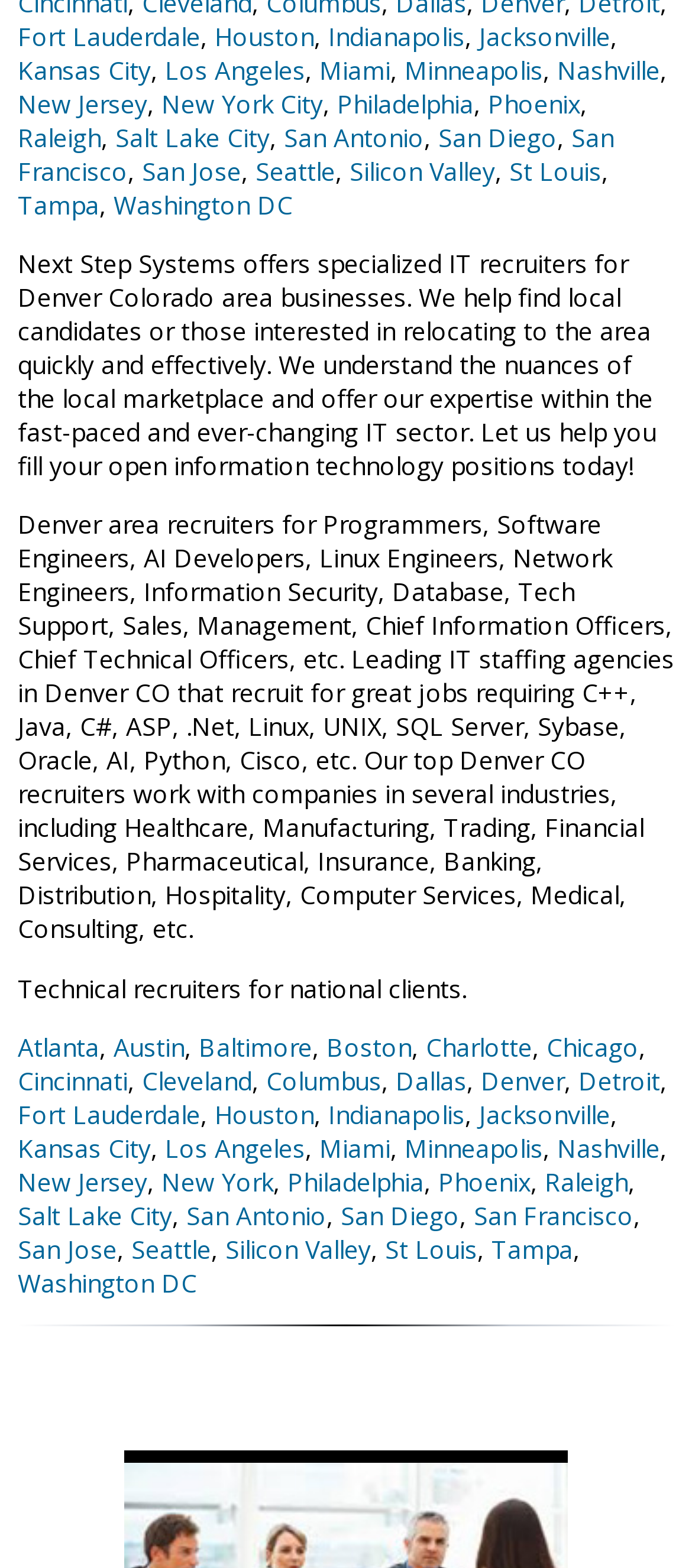Using a single word or phrase, answer the following question: 
What is the company's specialty?

IT recruiters